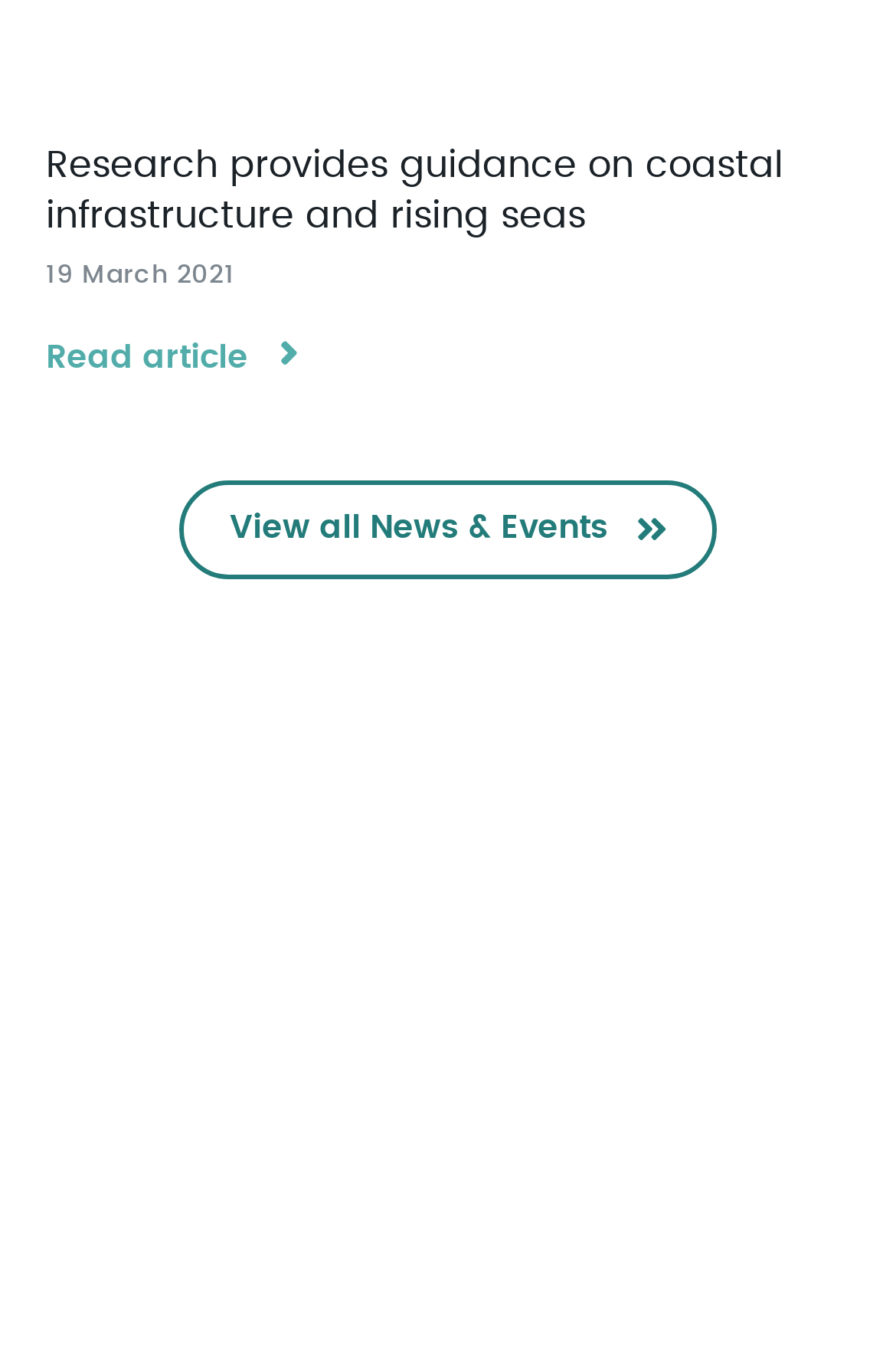Determine the bounding box coordinates for the HTML element mentioned in the following description: "View all News & Events". The coordinates should be a list of four floats ranging from 0 to 1, represented as [left, top, right, bottom].

[0.2, 0.356, 0.8, 0.43]